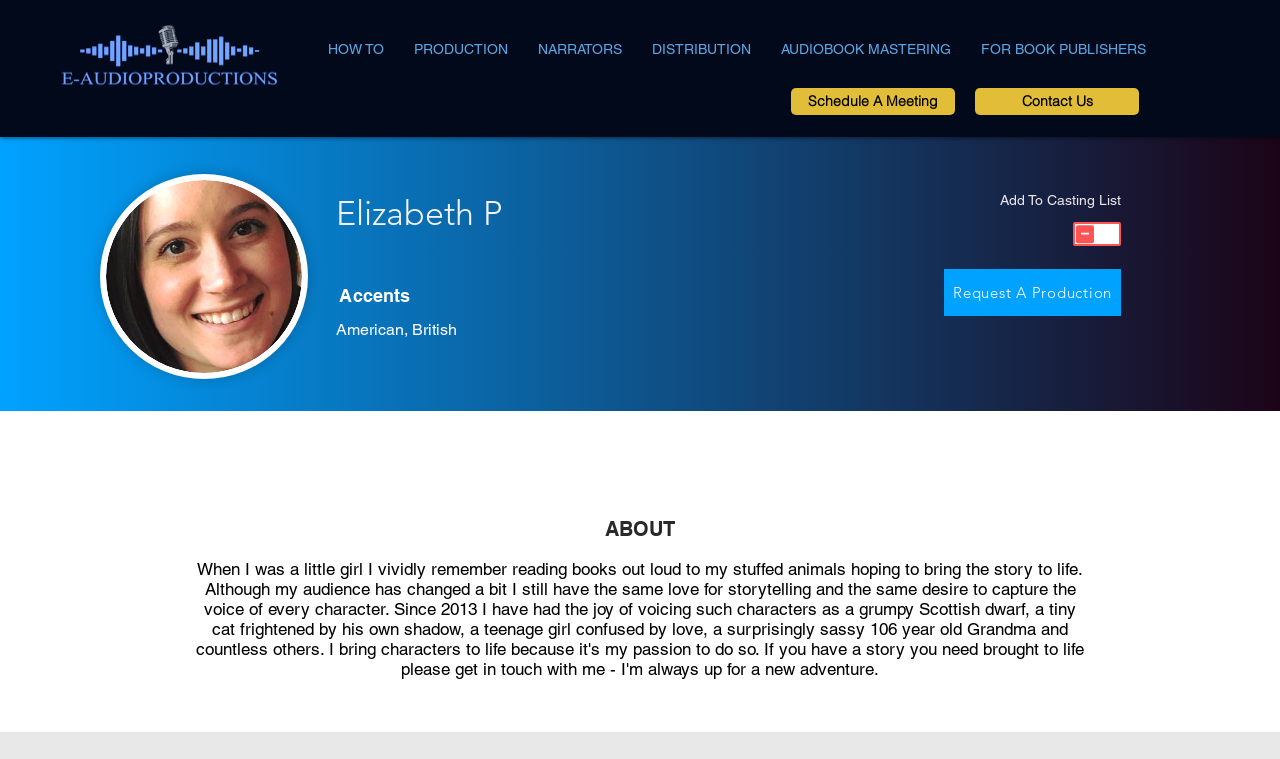Determine the bounding box coordinates for the region that must be clicked to execute the following instruction: "Request a production".

[0.738, 0.354, 0.876, 0.416]